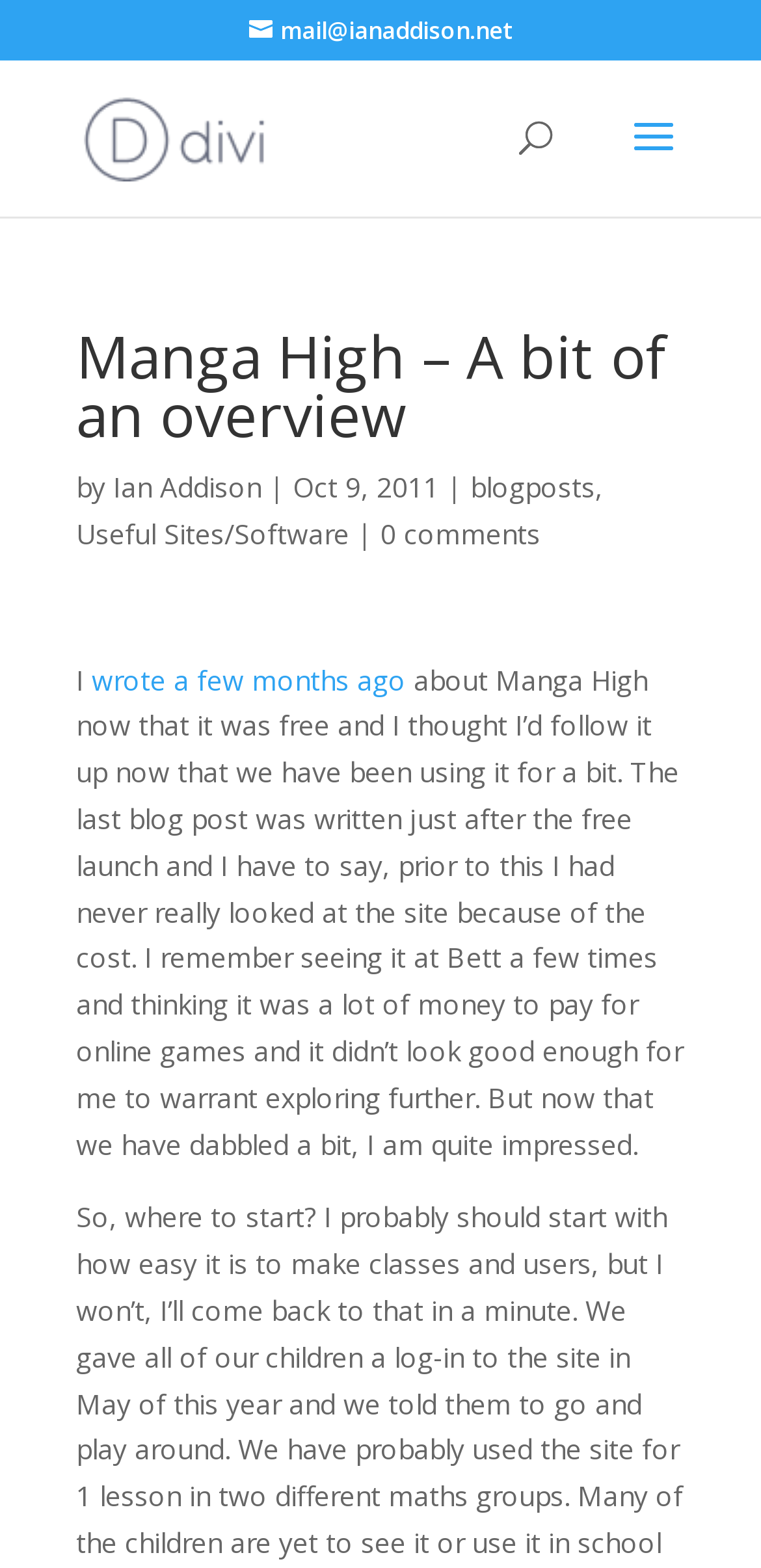Create an elaborate caption that covers all aspects of the webpage.

The webpage is a blog post titled "Manga High – A bit of an overview" on Ian Addison's Blog. At the top, there is a link to the author's email address and a link to the blog's homepage, accompanied by an image of the blog's logo. 

Below the title, there is a search bar with a searchbox and a placeholder text "Search for:". 

The main content of the blog post starts with a heading "Manga High – A bit of an overview" followed by the author's name "Ian Addison" and the date "Oct 9, 2011". 

To the right of the author's name, there are links to "blogposts" and "Useful Sites/Software". Below the date, there is a link to "0 comments". 

The main text of the blog post is a lengthy paragraph that discusses the author's experience with Manga High, an online platform that offers games. The text is divided into several lines, with the first line starting with "I wrote a few months ago".